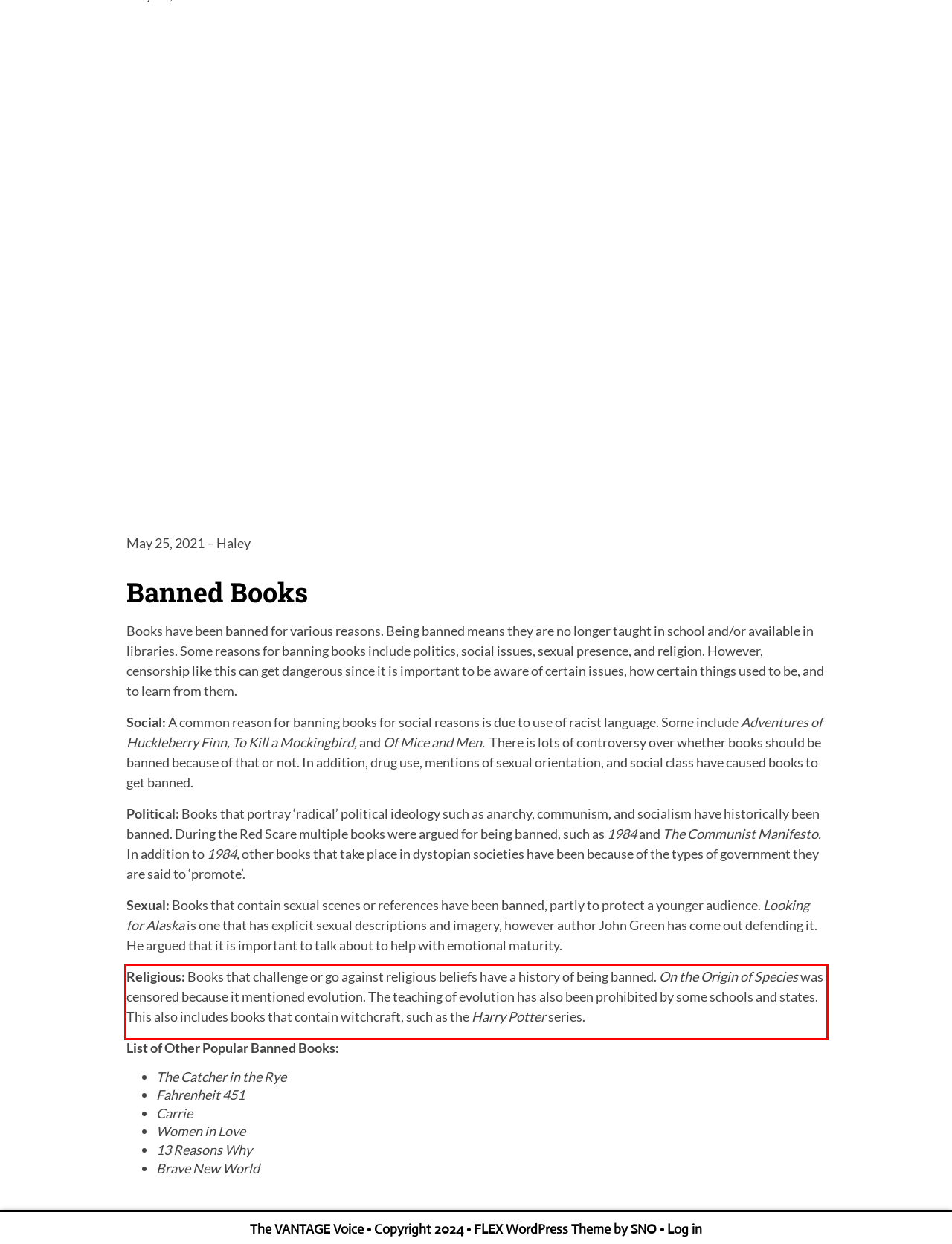Please look at the webpage screenshot and extract the text enclosed by the red bounding box.

Religious: Books that challenge or go against religious beliefs have a history of being banned. On the Origin of Species was censored because it mentioned evolution. The teaching of evolution has also been prohibited by some schools and states. This also includes books that contain witchcraft, such as the Harry Potter series.